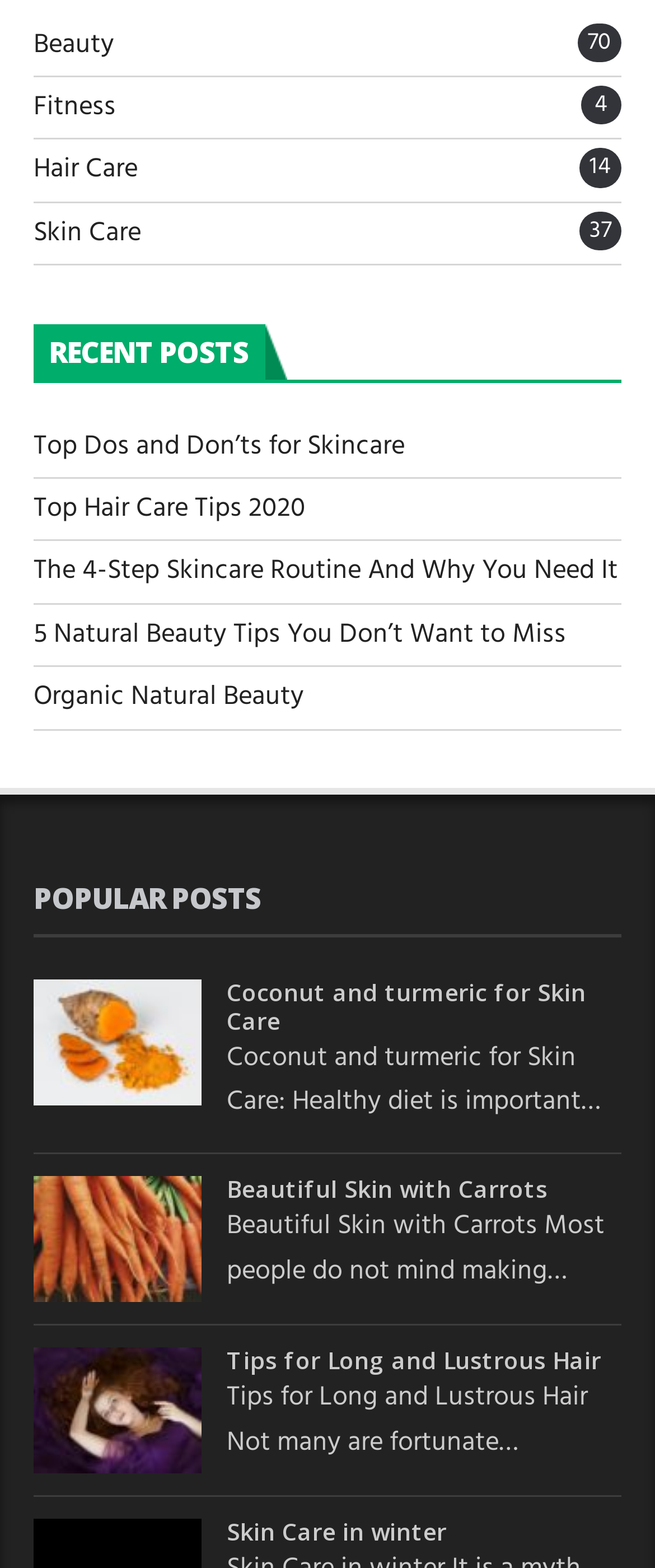Pinpoint the bounding box coordinates for the area that should be clicked to perform the following instruction: "Read Top Dos and Don’ts for Skincare".

[0.051, 0.271, 0.618, 0.299]